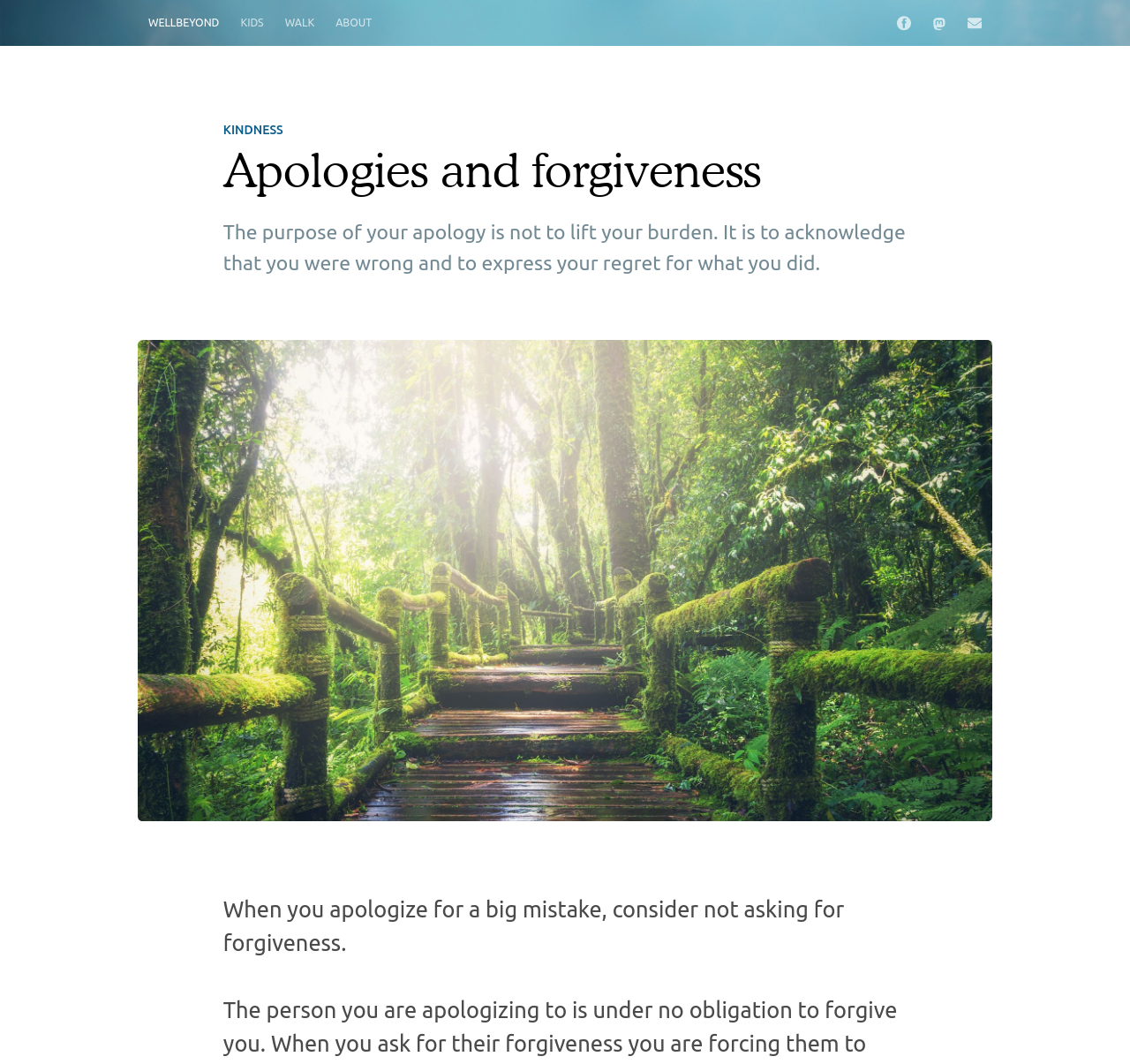Please identify the bounding box coordinates of the clickable area that will allow you to execute the instruction: "visit ABOUT page".

[0.288, 0.0, 0.338, 0.043]